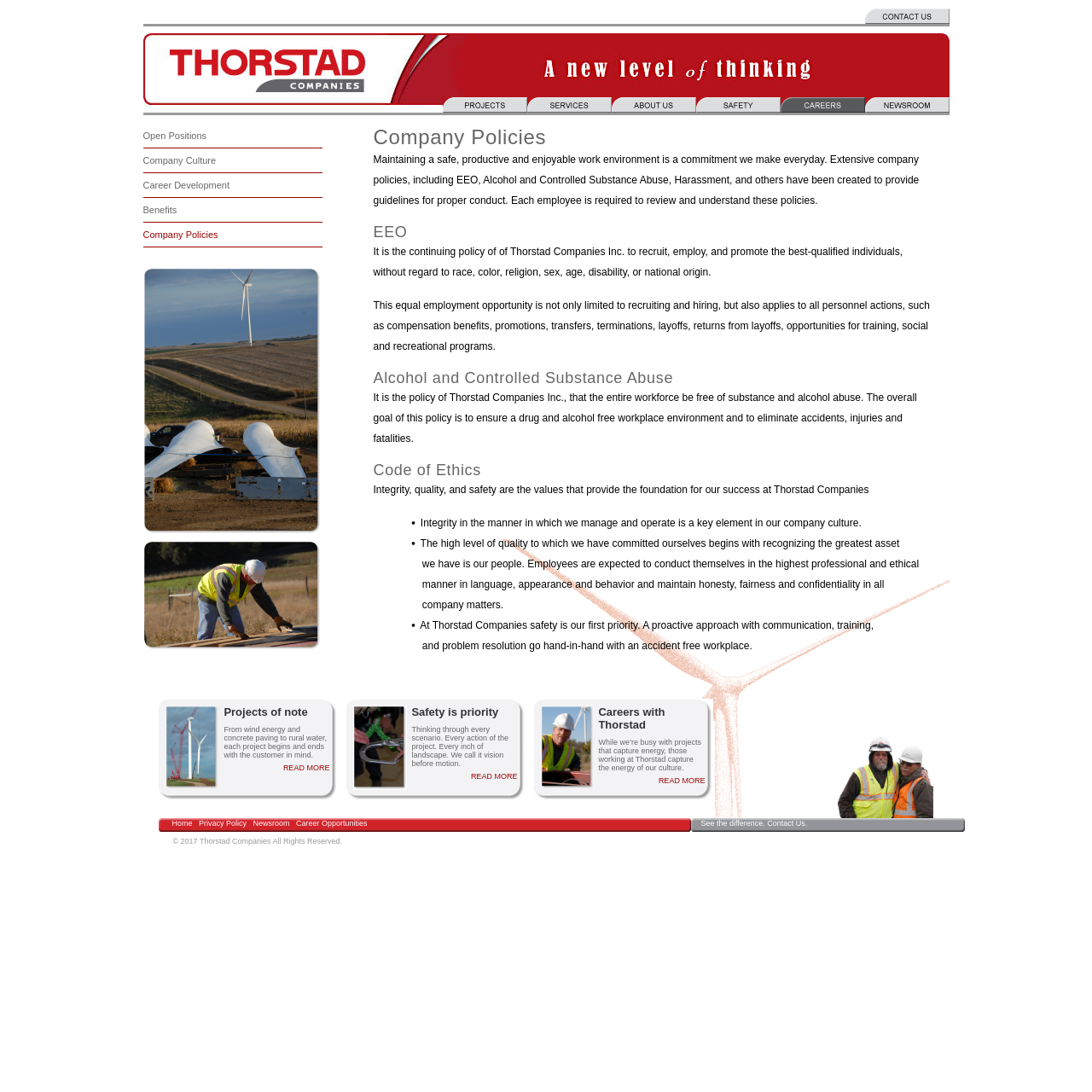Determine the bounding box coordinates of the UI element described below. Use the format (top-left x, top-left y, bottom-right x, bottom-right y) with floating point numbers between 0 and 1: See the difference. Contact Us

[0.642, 0.75, 0.737, 0.758]